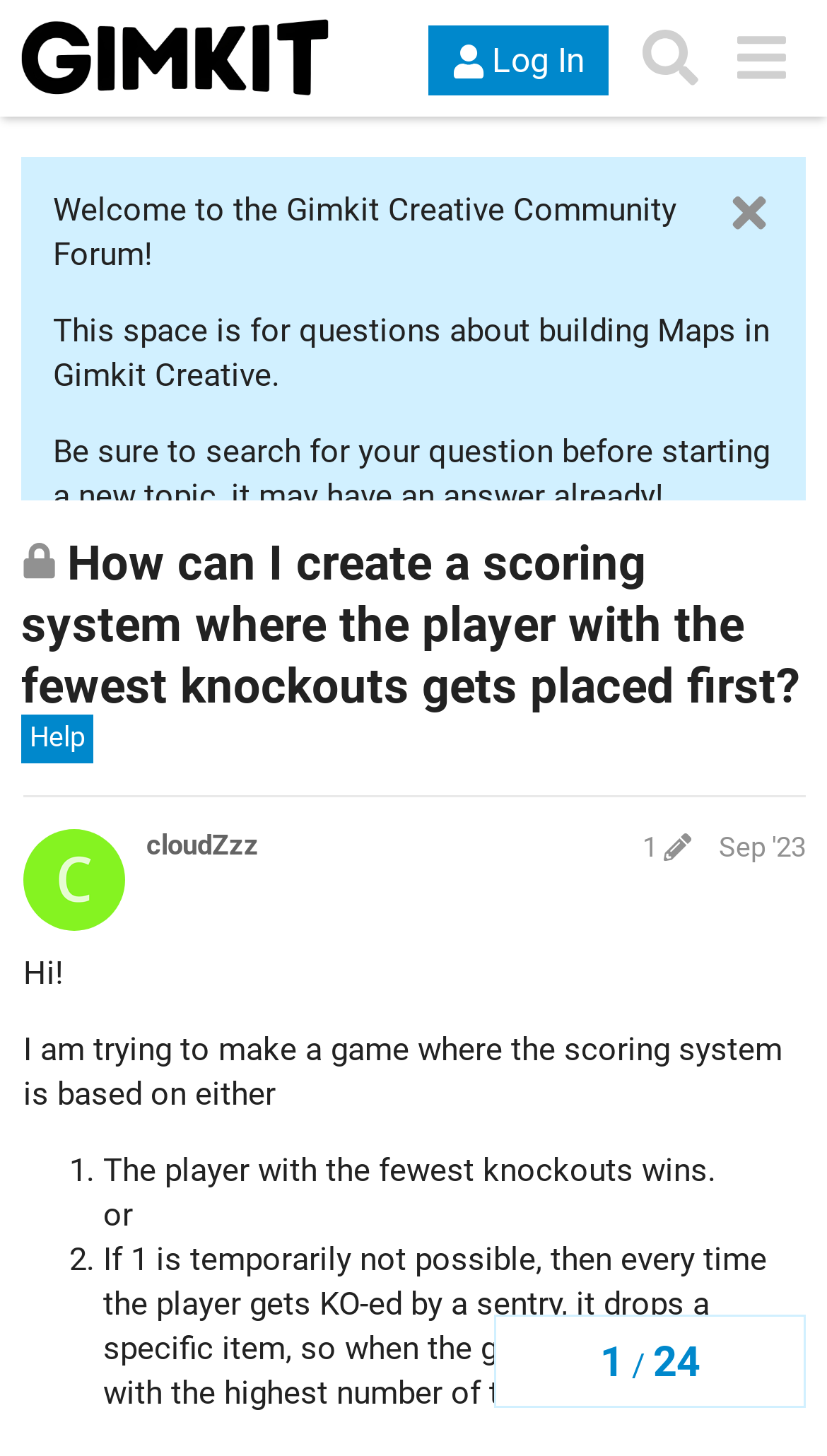Please specify the bounding box coordinates of the clickable section necessary to execute the following command: "Visit the Gimkit Creative community forum".

[0.026, 0.014, 0.397, 0.066]